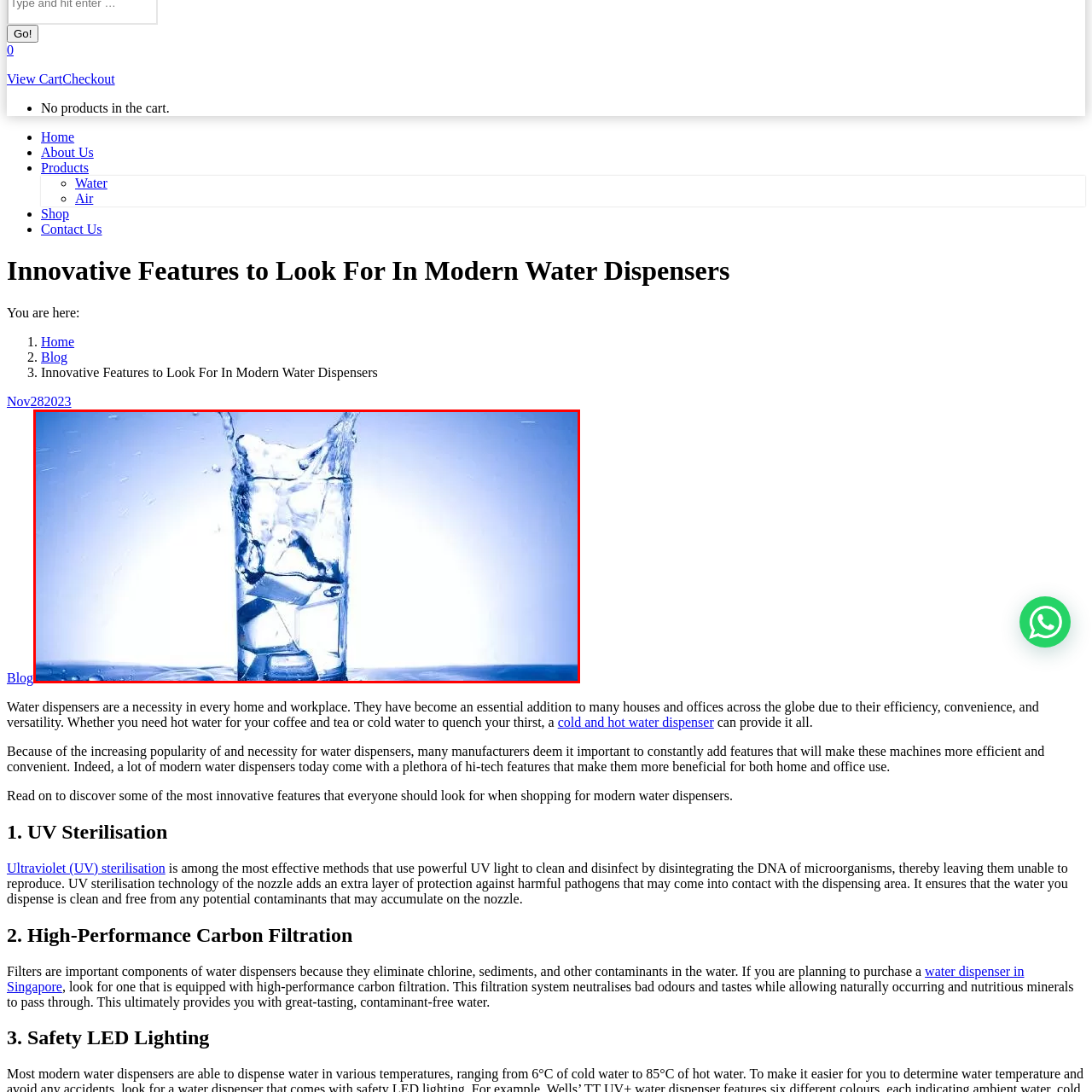View the image surrounded by the red border, What is the purpose of modern water dispensers?
 Answer using a single word or phrase.

to provide cold water and convenience